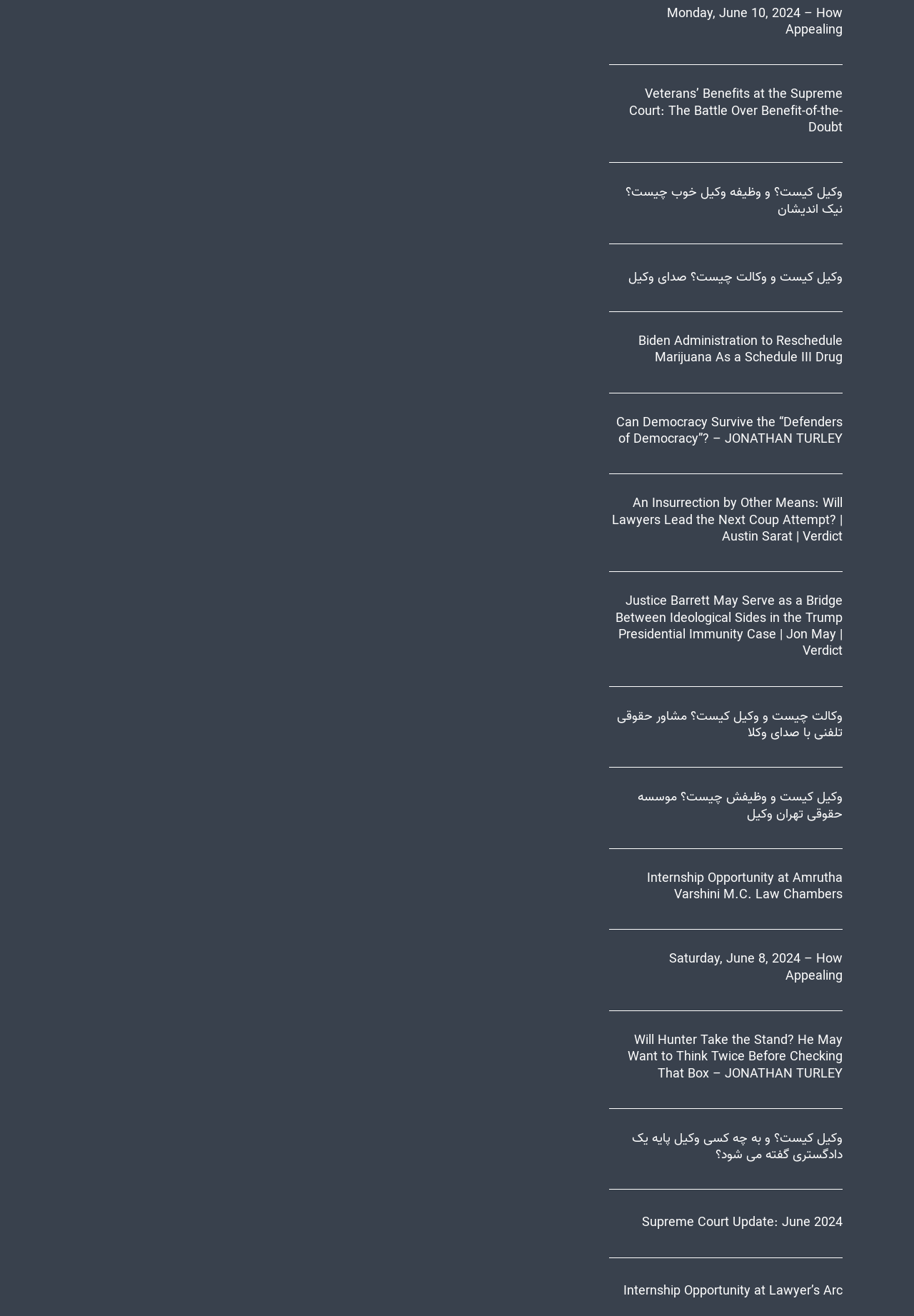Given the description "Checkout", determine the bounding box of the corresponding UI element.

None